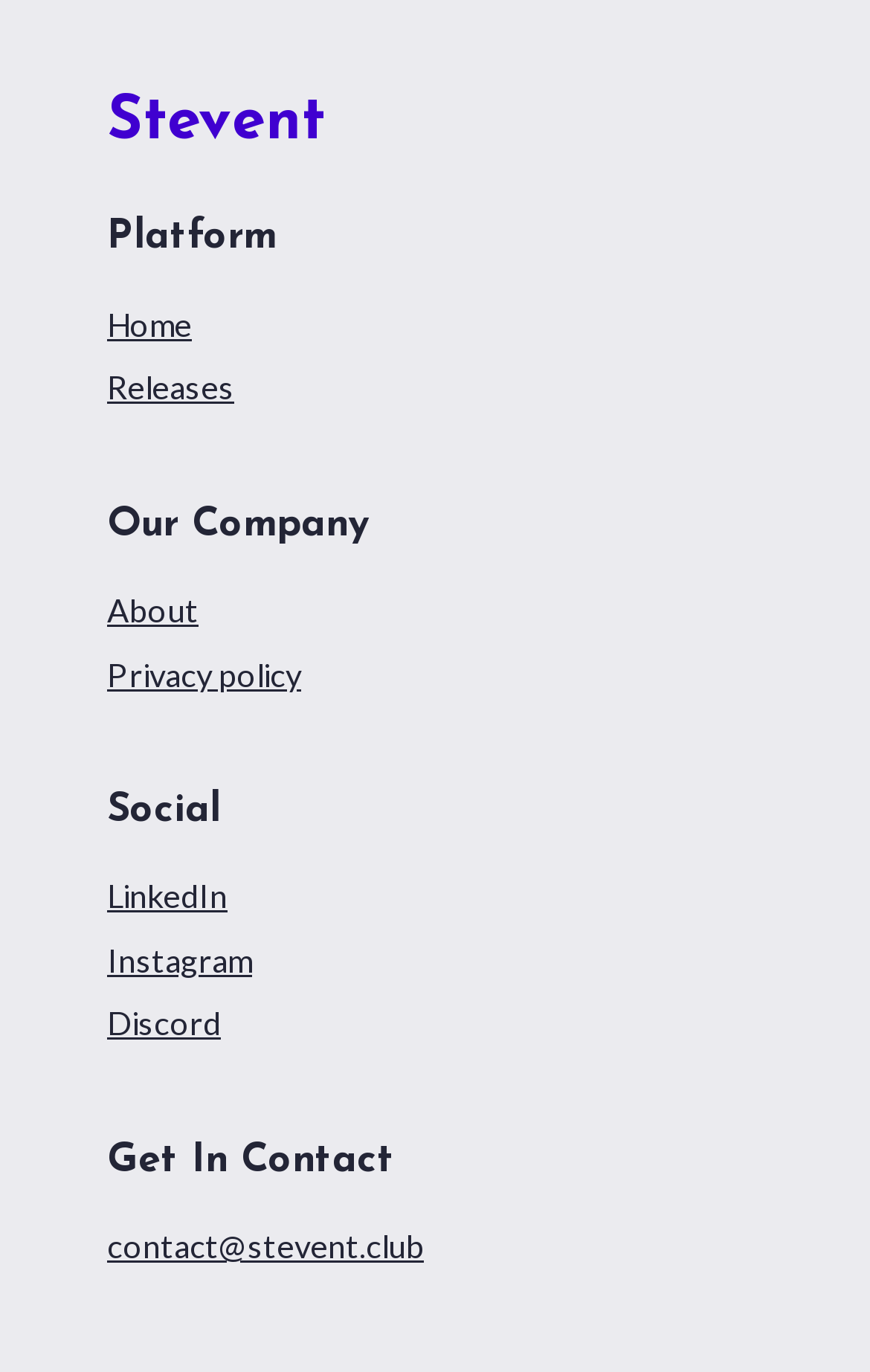Carefully examine the image and provide an in-depth answer to the question: How many main sections are there?

There are four main sections on the webpage, which are 'Platform', 'Our Company', 'Social', and 'Get In Contact', each with its own heading element.